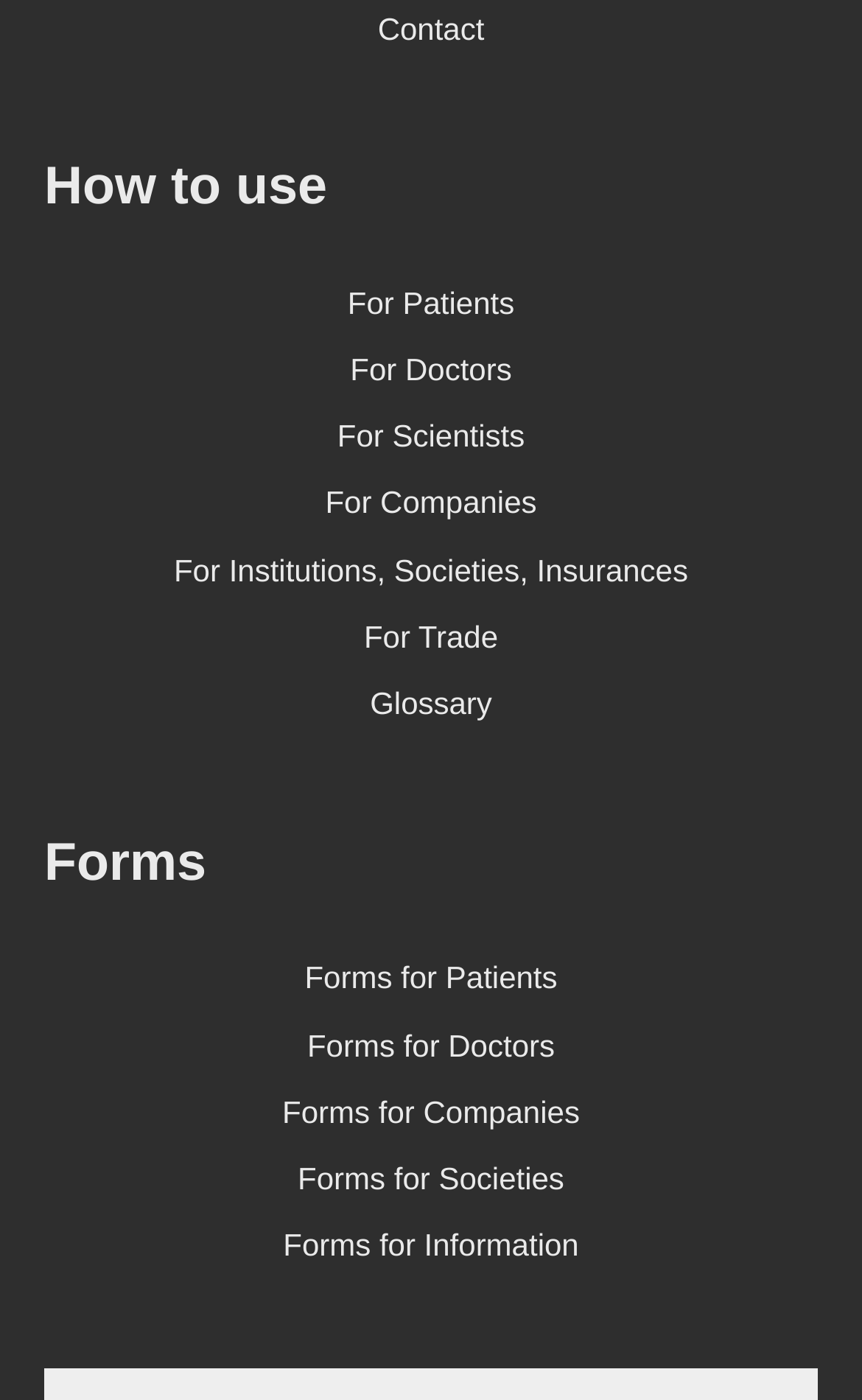Please determine the bounding box coordinates for the element with the description: "For Doctors".

[0.051, 0.24, 0.949, 0.288]